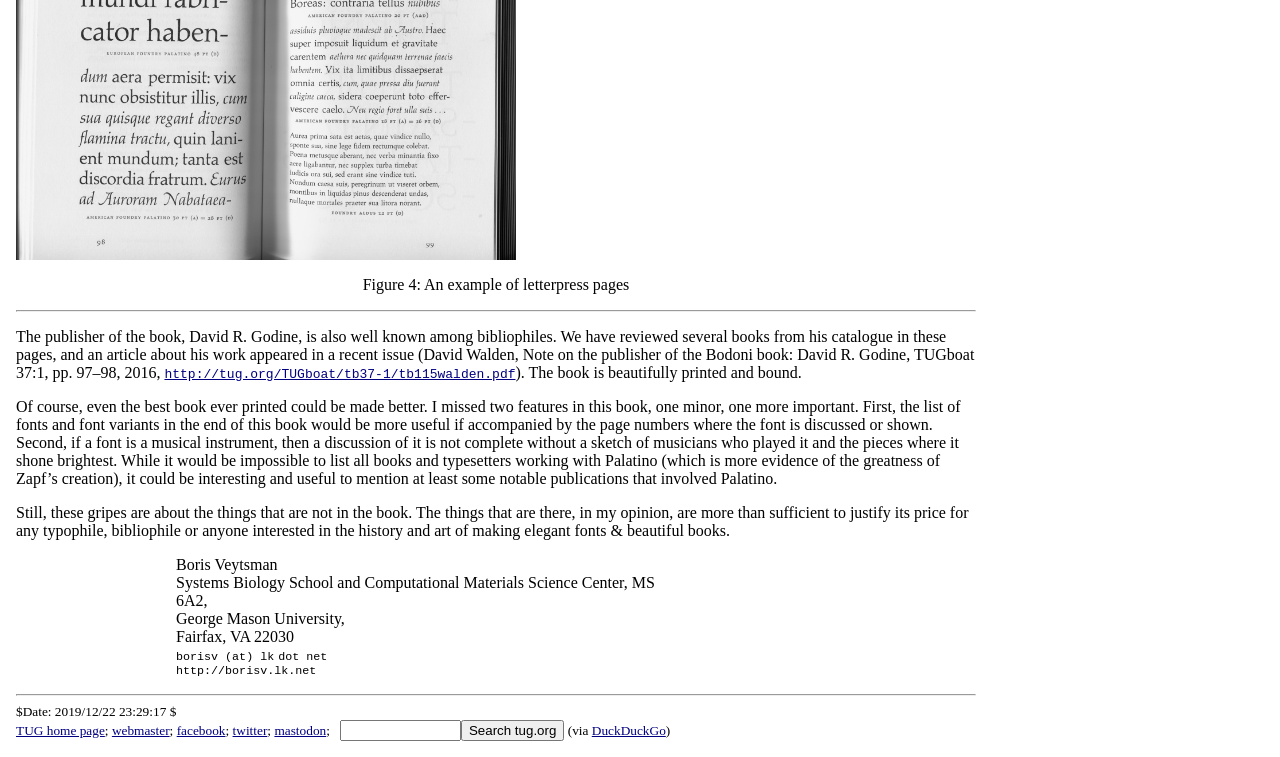Specify the bounding box coordinates of the element's region that should be clicked to achieve the following instruction: "Follow the link to Boris Veytsman's website". The bounding box coordinates consist of four float numbers between 0 and 1, in the format [left, top, right, bottom].

[0.138, 0.877, 0.247, 0.895]